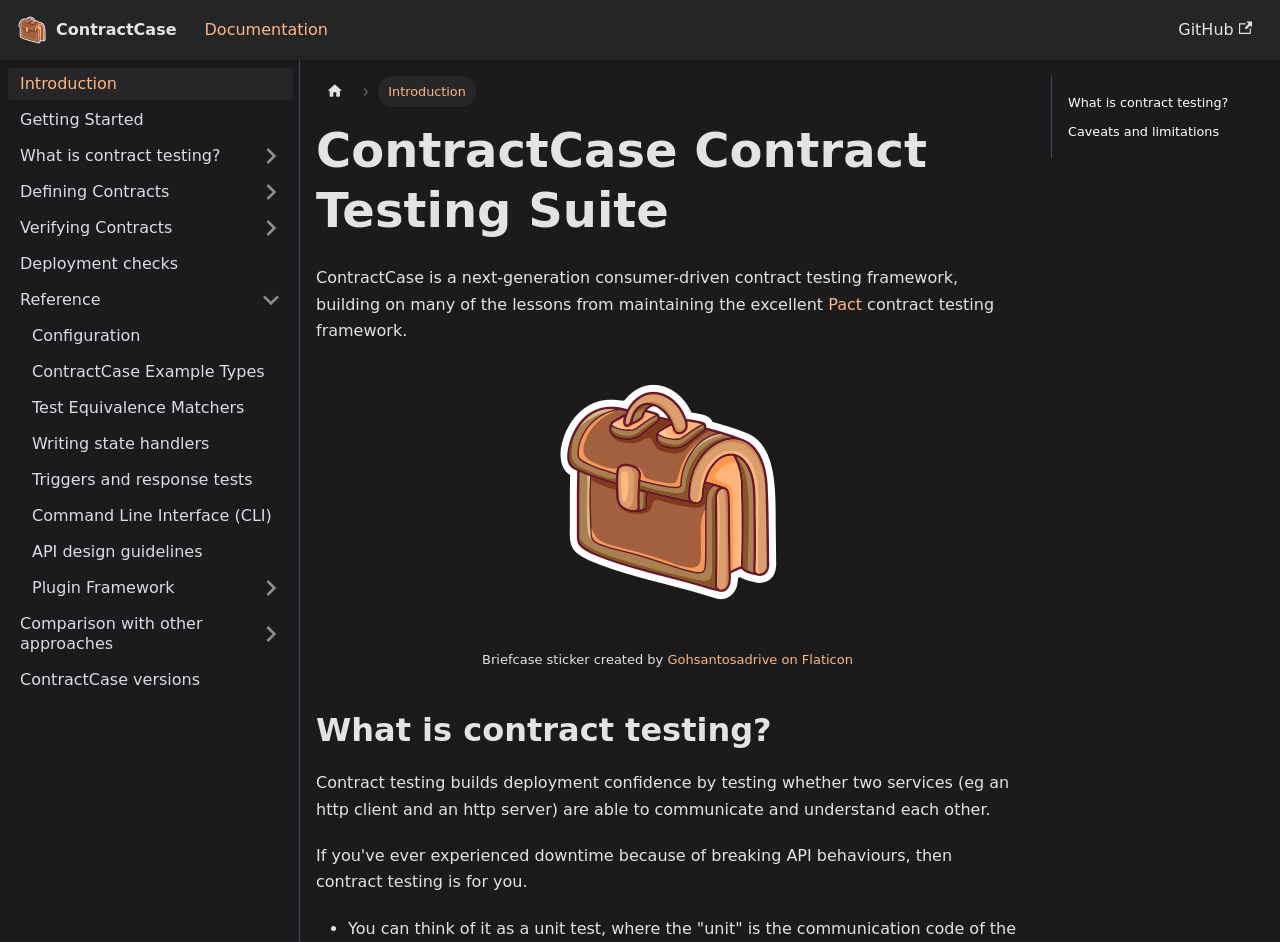Identify and provide the text of the main header on the webpage.

ContractCase Contract Testing Suite